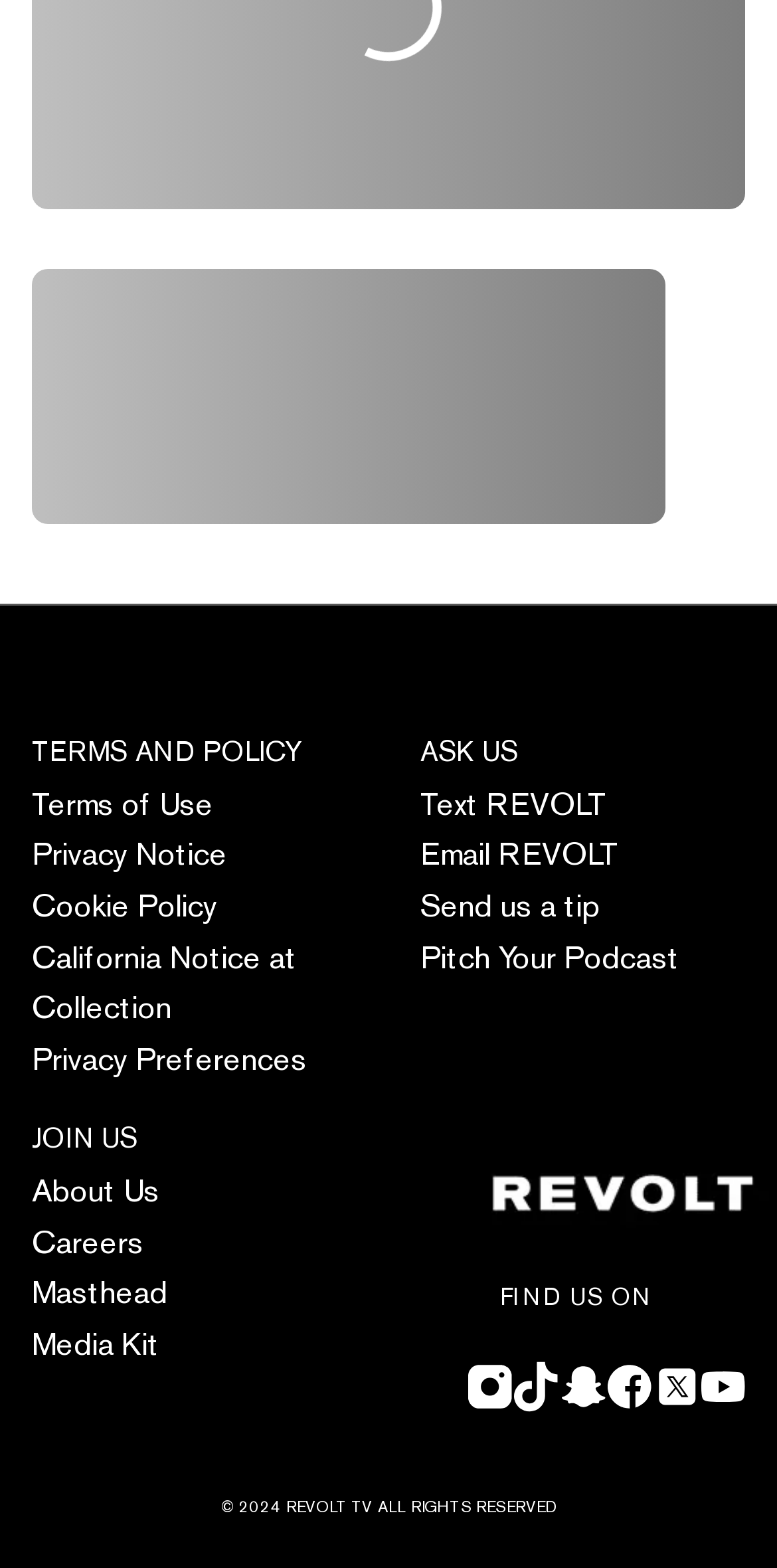Pinpoint the bounding box coordinates of the area that must be clicked to complete this instruction: "Read the Privacy Notice".

[0.041, 0.463, 0.292, 0.49]